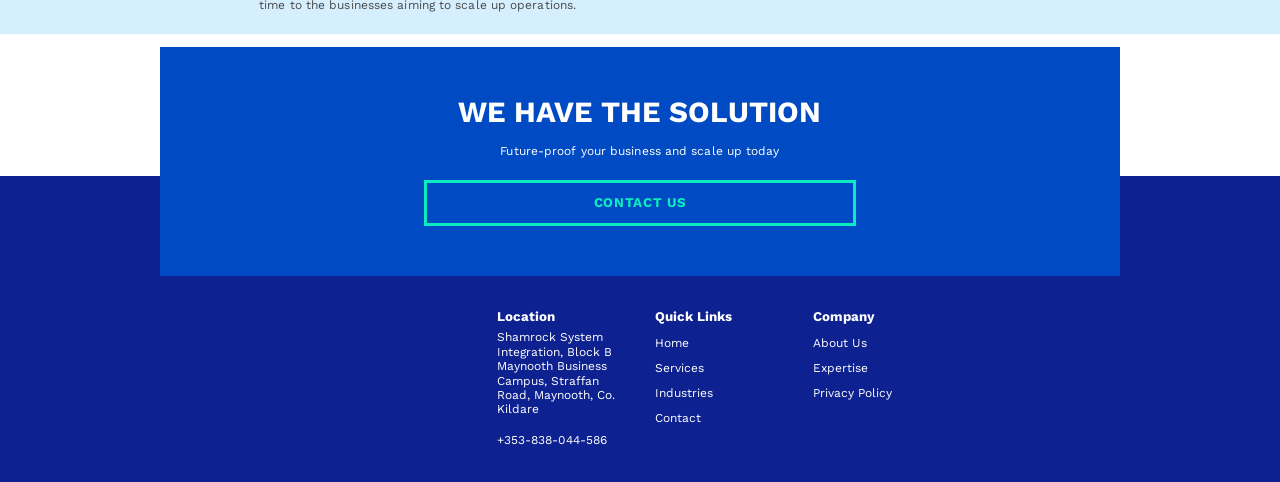Please identify the bounding box coordinates of the clickable region that I should interact with to perform the following instruction: "Call +353-838-044-586". The coordinates should be expressed as four float numbers between 0 and 1, i.e., [left, top, right, bottom].

[0.388, 0.898, 0.474, 0.927]